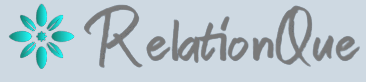Respond to the following query with just one word or a short phrase: 
What is the script style of the brand name?

Gray script